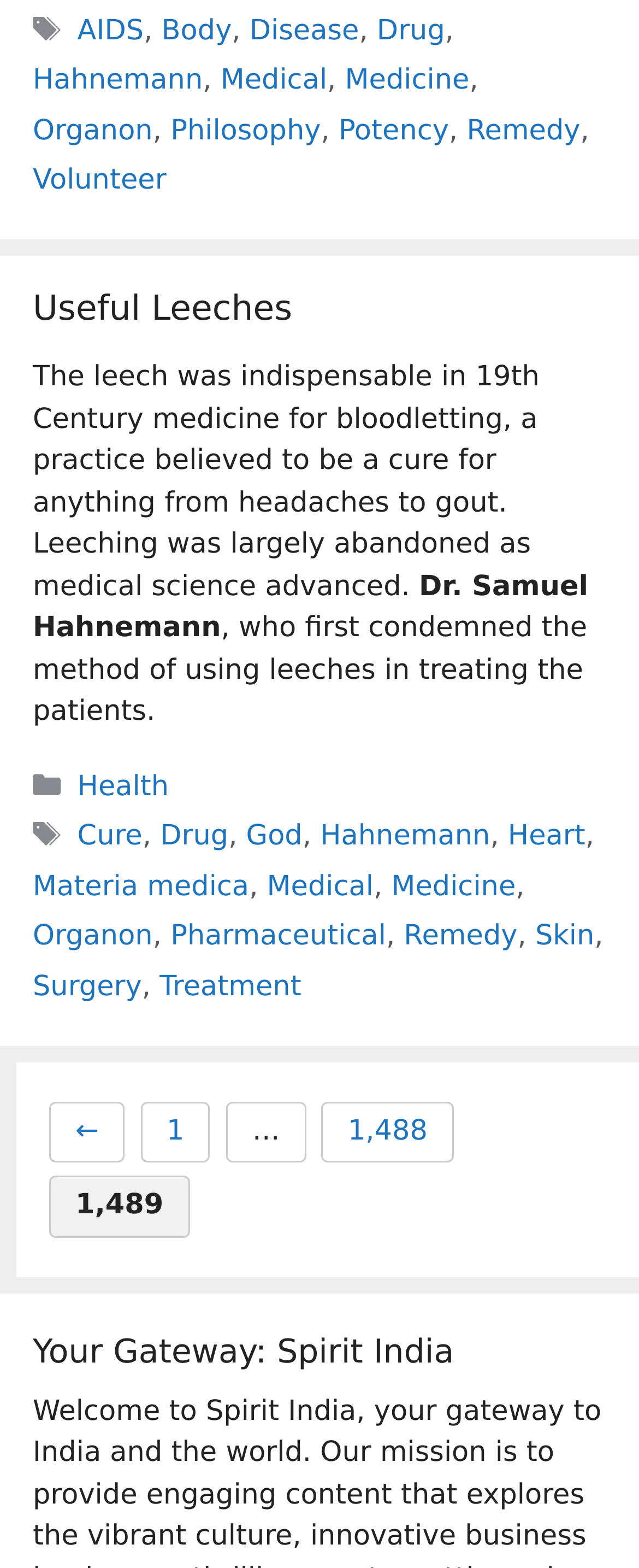Given the element description Shipyards + Shipping, specify the bounding box coordinates of the corresponding UI element in the format (top-left x, top-left y, bottom-right x, bottom-right y). All values must be between 0 and 1.

None